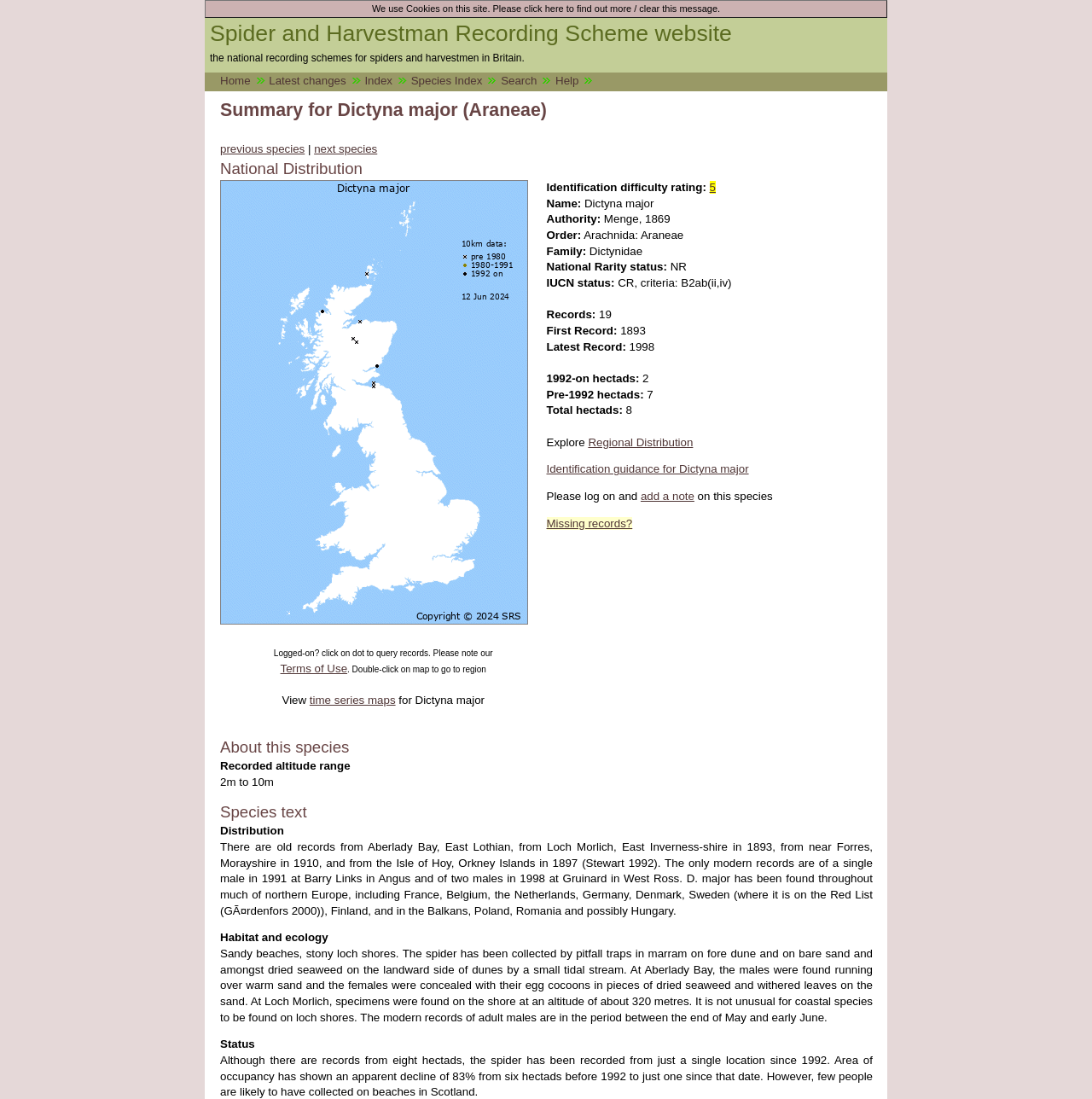Identify and provide the main heading of the webpage.

Summary for Dictyna major (Araneae)